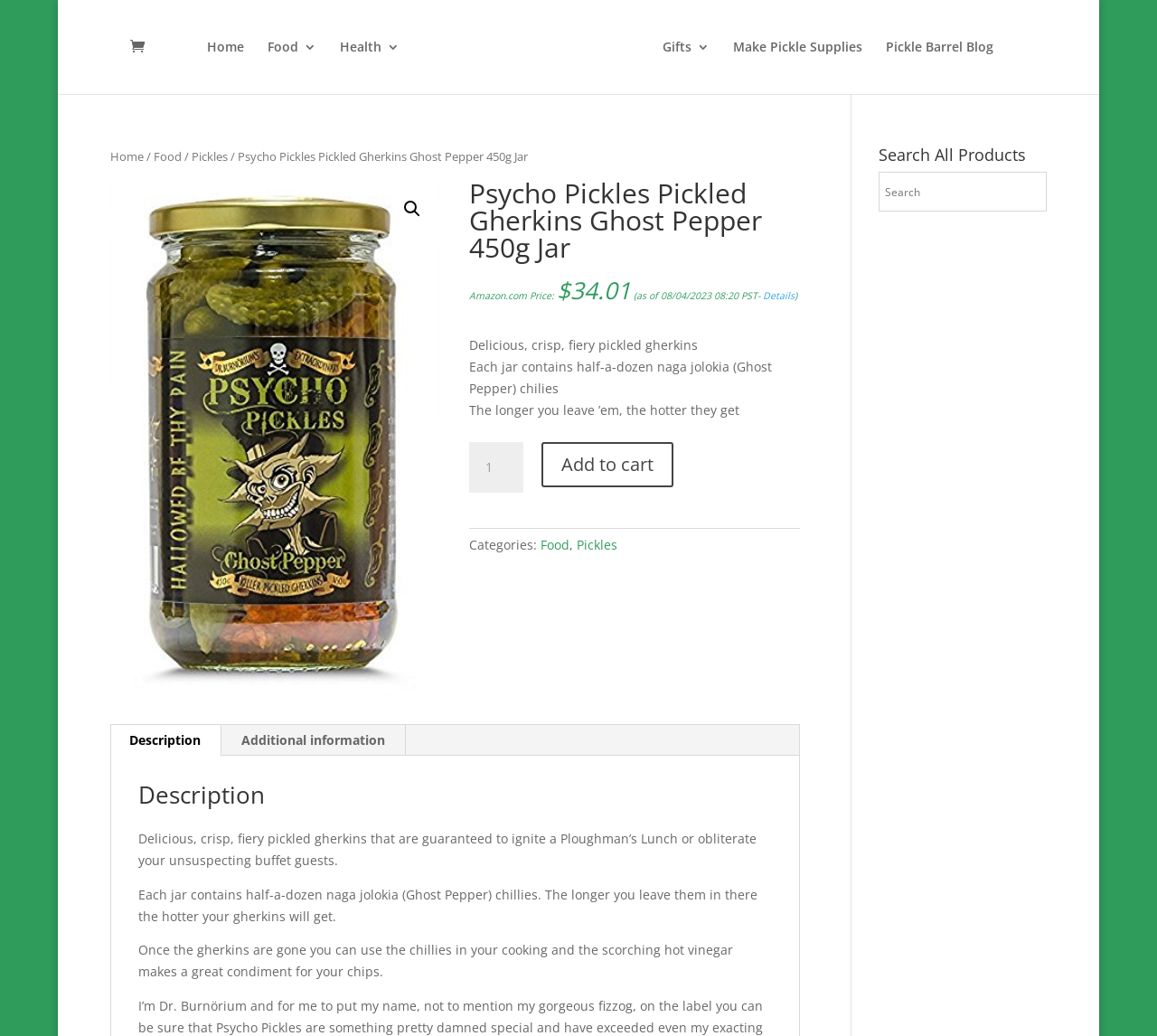Please examine the image and answer the question with a detailed explanation:
What is the purpose of the search box?

I found the answer by looking at the heading element with the text 'Search All Products' which is likely to be the purpose of the search box.